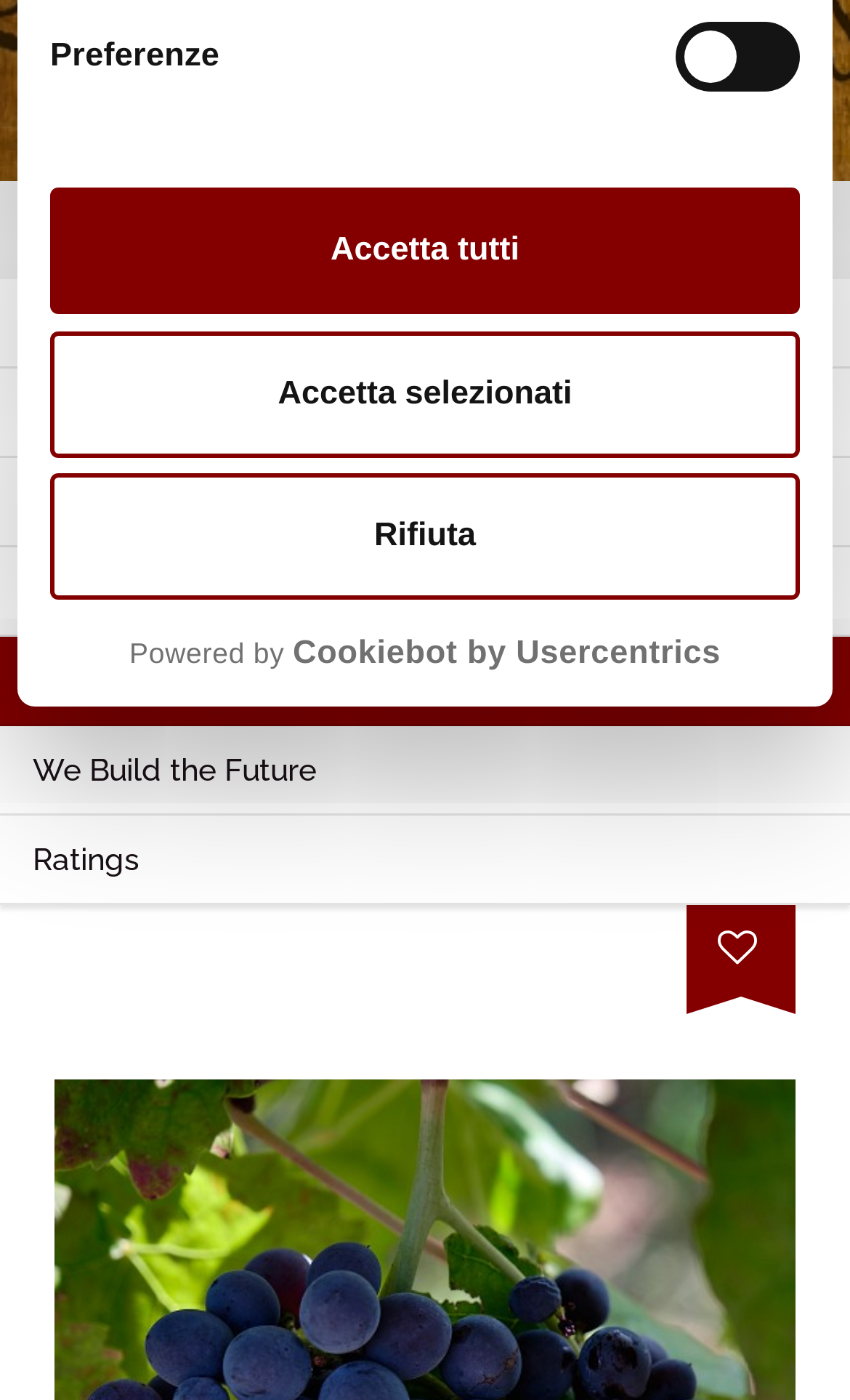Given the element description "We Build the Future", identify the bounding box of the corresponding UI element.

[0.0, 0.518, 1.0, 0.582]